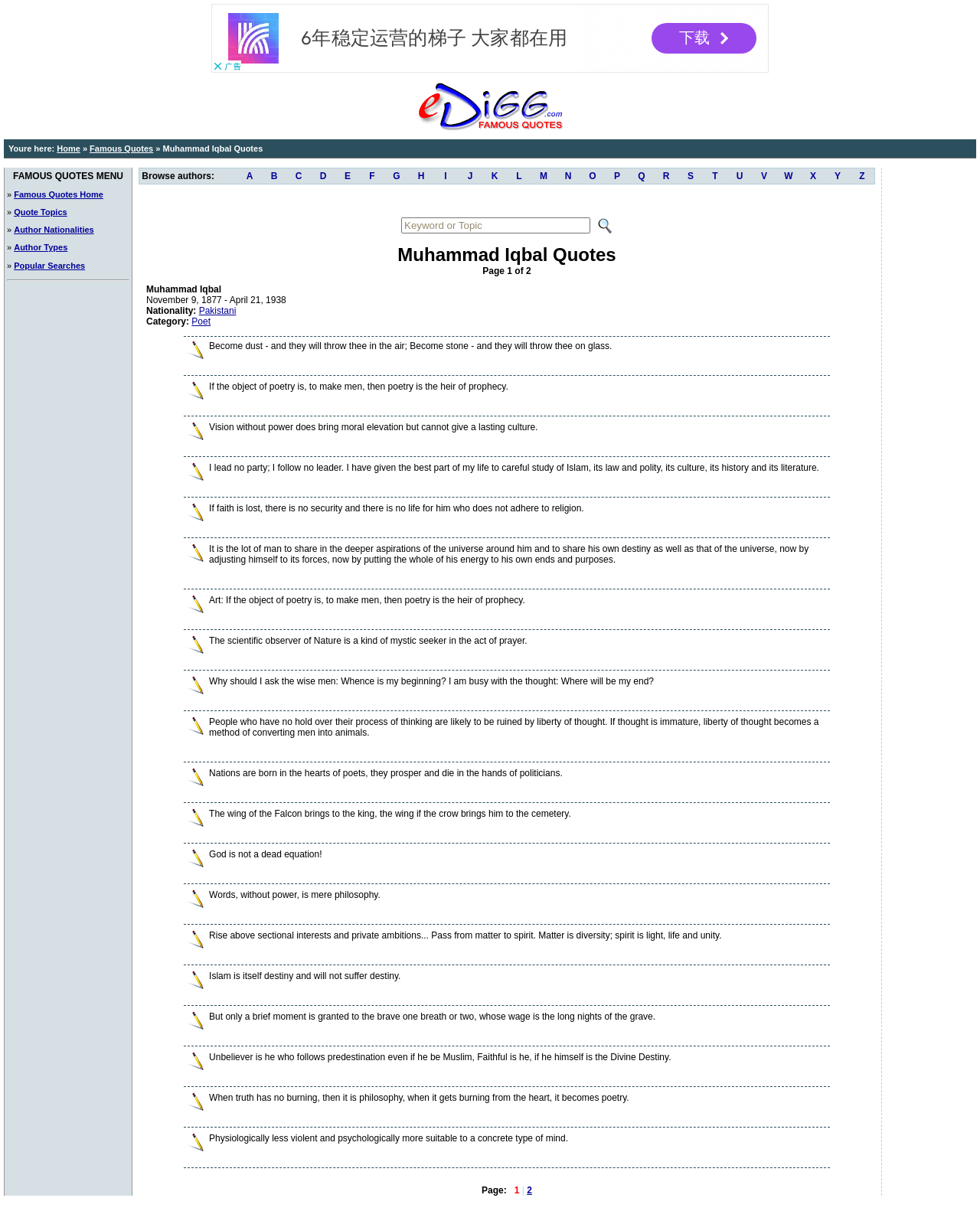How many images are present on the webpage?
Please provide a comprehensive answer based on the visual information in the image.

Upon analyzing the webpage, I found multiple image elements, including icons, logos, and other graphical elements. Although the exact number is not explicitly stated, it is clear that there are multiple images present on the webpage.